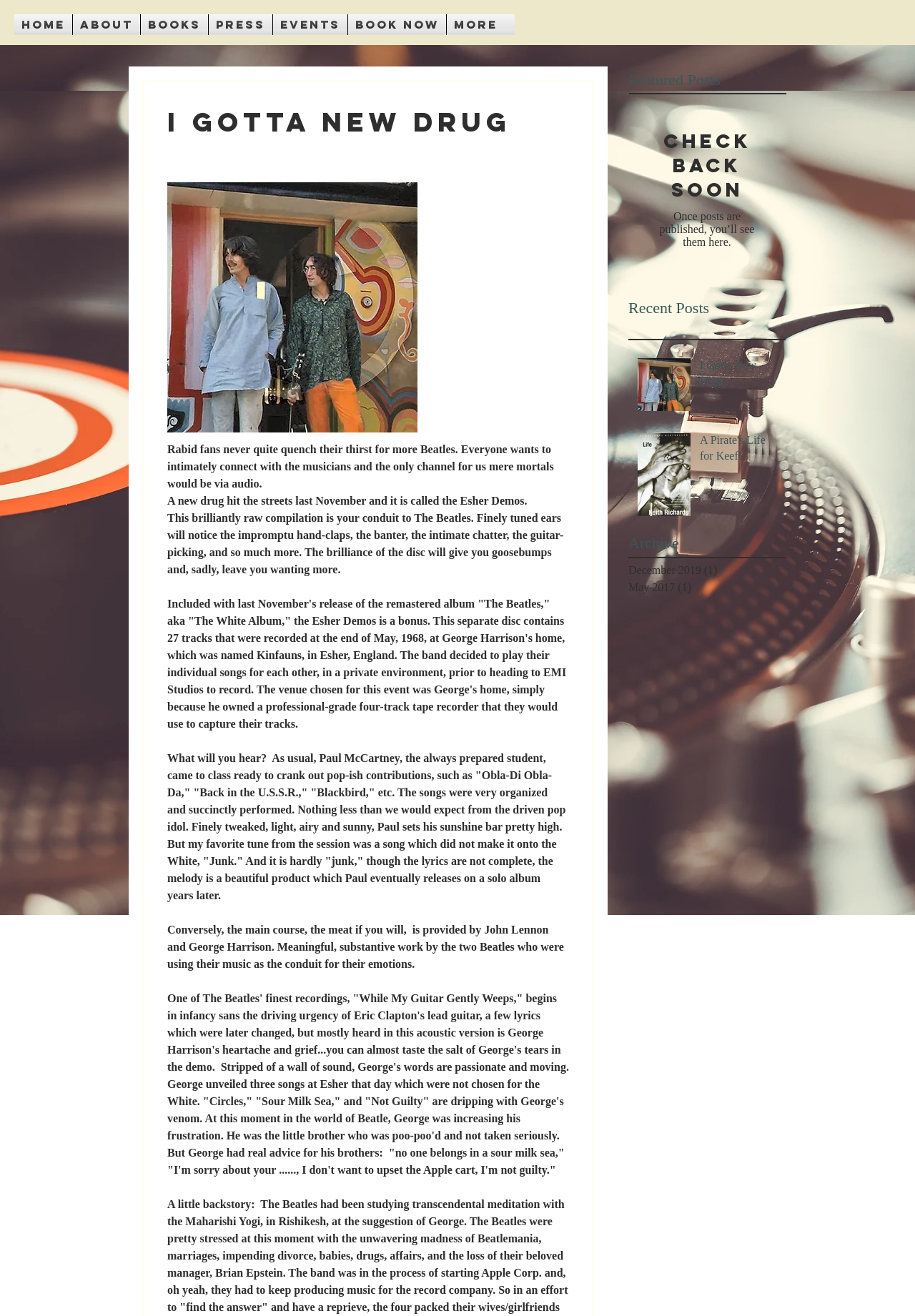Carefully examine the image and provide an in-depth answer to the question: What is the title of the first post in the post list?

I found this by examining the 'Post list' region, which contains a list of posts, and the first post is titled 'I Gotta New Drug'.